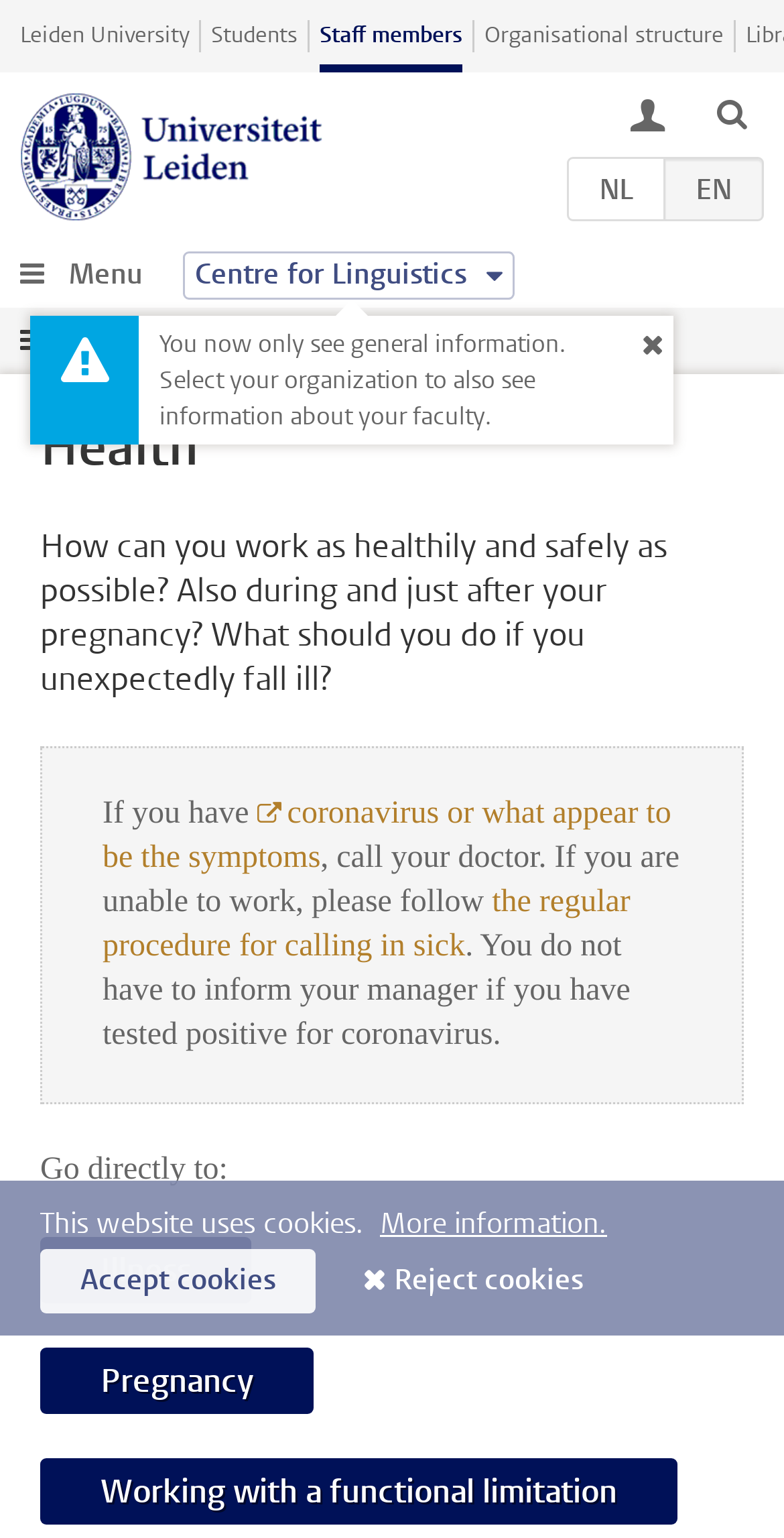Locate the bounding box of the UI element with the following description: "Organisational structure".

[0.618, 0.013, 0.923, 0.034]